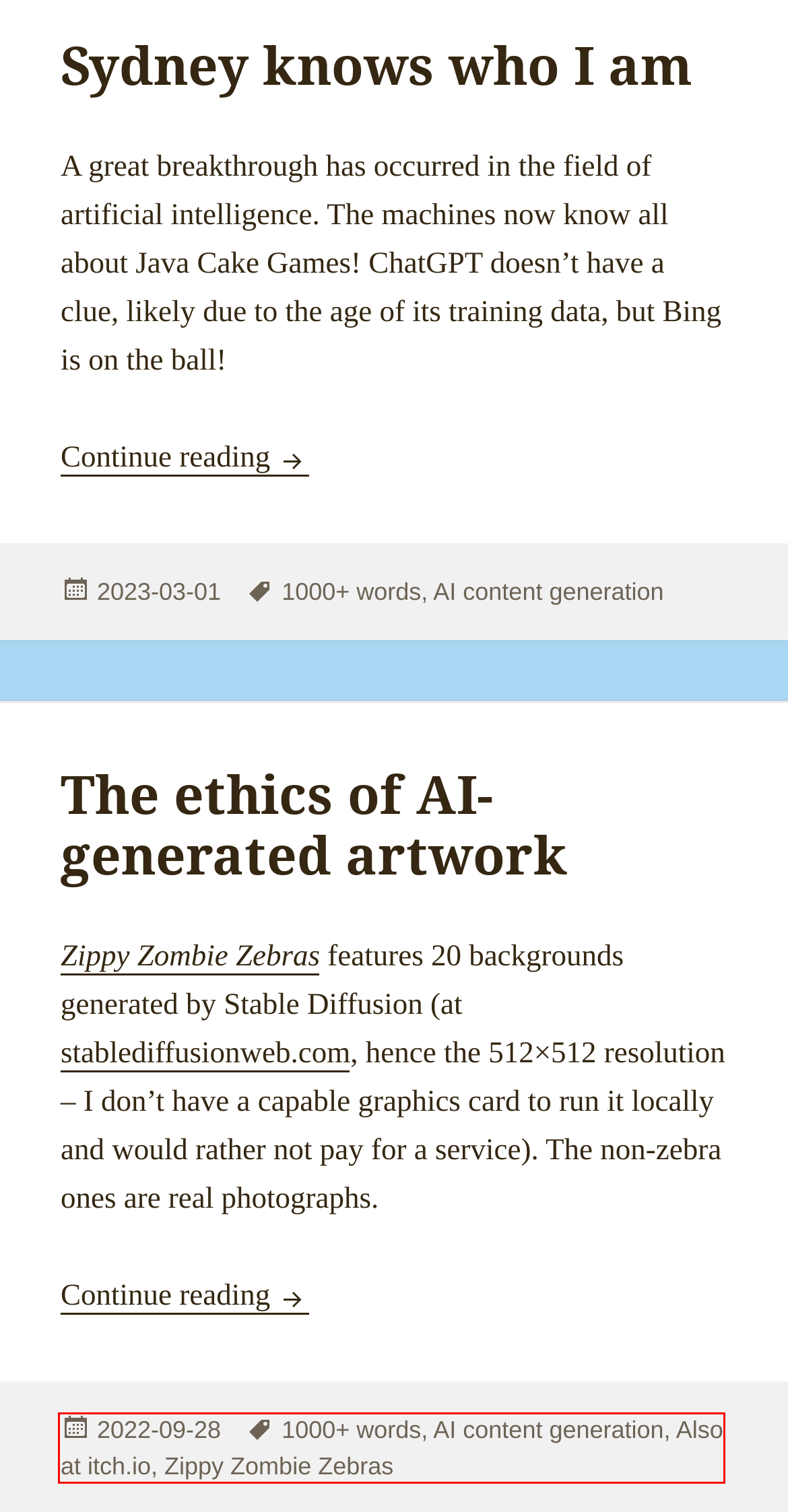Examine the screenshot of a webpage featuring a red bounding box and identify the best matching webpage description for the new page that results from clicking the element within the box. Here are the options:
A. Sydney knows who I am – JCG Blog
B. Also at itch.io – JCG Blog
C. Dall-E Mini – JCG Blog
D. Unipop – JCG Blog
E. The ethics of AI-generated artwork – JCG Blog
F. 1000+ words – JCG Blog
G. Zippy Zombie Zebras by James / Java Cake Games
H. Dall-E Mega – JCG Blog

B